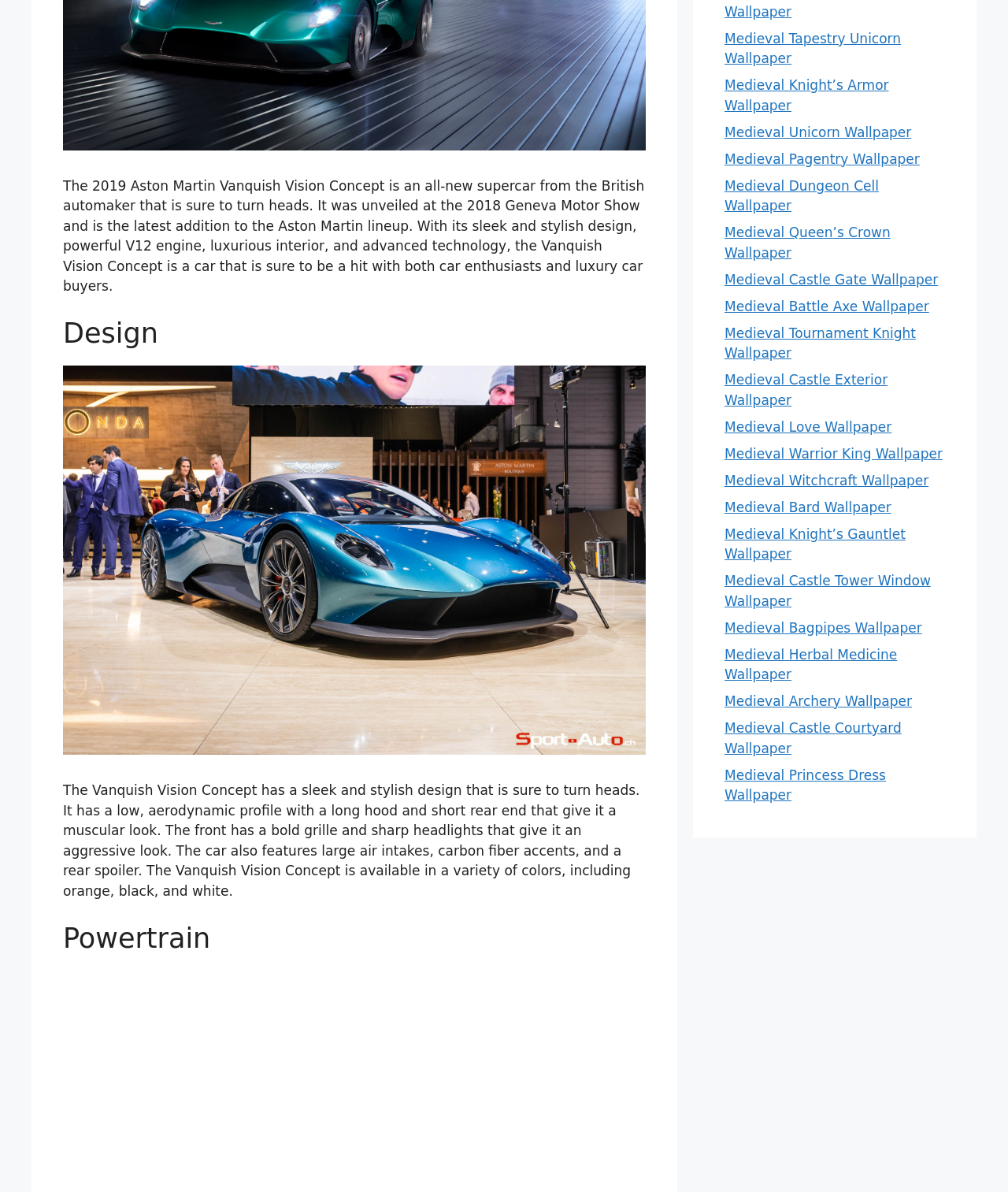Predict the bounding box coordinates of the UI element that matches this description: "Medieval Knight’s Armor Wallpaper". The coordinates should be in the format [left, top, right, bottom] with each value between 0 and 1.

[0.719, 0.065, 0.882, 0.095]